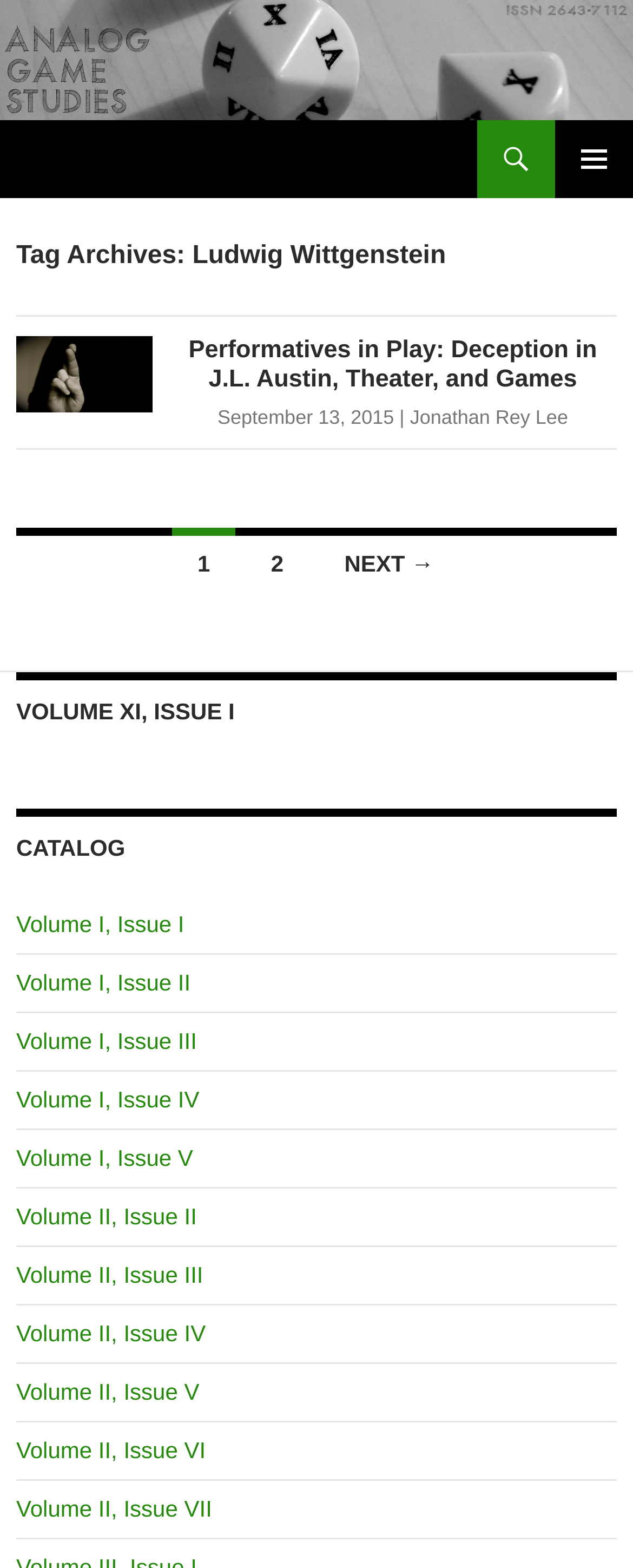Detail the webpage's structure and highlights in your description.

The webpage is about Ludwig Wittgenstein and Analog Game Studies. At the top, there is a logo image of Analog Game Studies, accompanied by a link to the same name. Below the logo, there is a heading with the same title. 

To the right of the logo, there are three links: "Search", a button labeled "PRIMARY MENU", and a "SKIP TO CONTENT" link. 

The main content of the page is divided into sections. The first section has a heading "Tag Archives: Ludwig Wittgenstein". Below this heading, there is an article with a heading "Performatives in Play: Deception in J.L. Austin, Theater, and Games", which is also a link. The article has a publication date "September 13, 2015" and an author "Jonathan Rey Lee". 

Further down, there is a section for posts navigation, with links to page numbers and a "NEXT →" button. 

Below the posts navigation, there are several sections with headings, including "VOLUME XI, ISSUE I", "CATALOG", and a list of links to different volumes and issues.